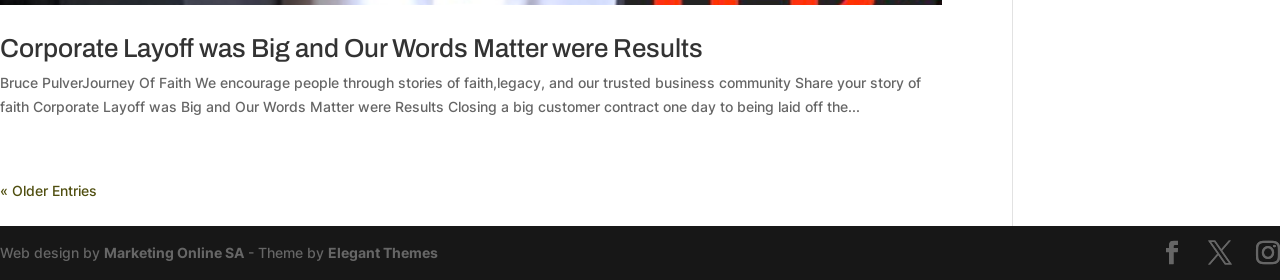Bounding box coordinates should be provided in the format (top-left x, top-left y, bottom-right x, bottom-right y) with all values between 0 and 1. Identify the bounding box for this UI element: Instagram

[0.981, 0.86, 1.0, 0.952]